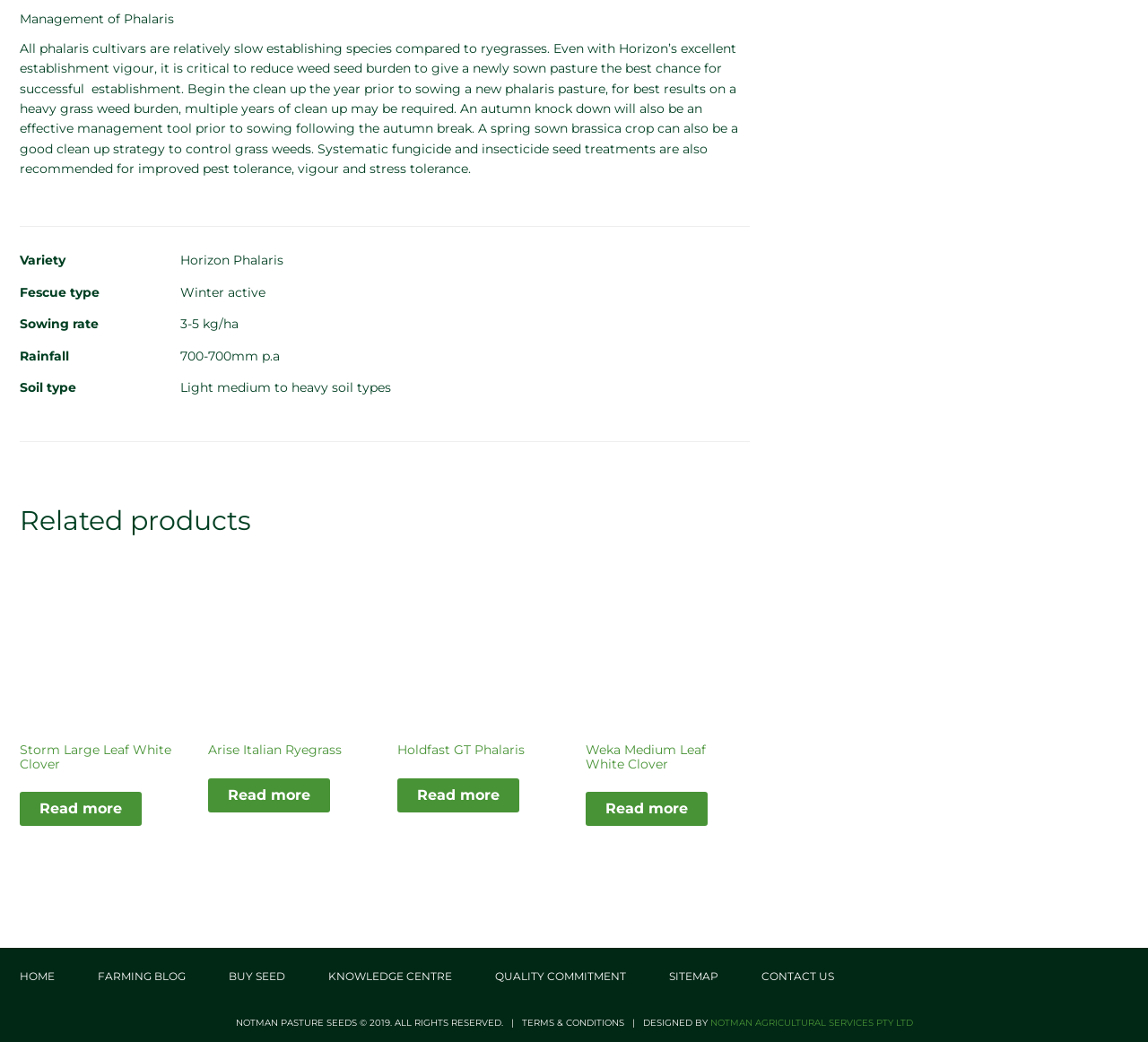Determine the bounding box coordinates of the section to be clicked to follow the instruction: "Read more about 'Storm Large Leaf White Clover'". The coordinates should be given as four float numbers between 0 and 1, formatted as [left, top, right, bottom].

[0.017, 0.76, 0.123, 0.793]